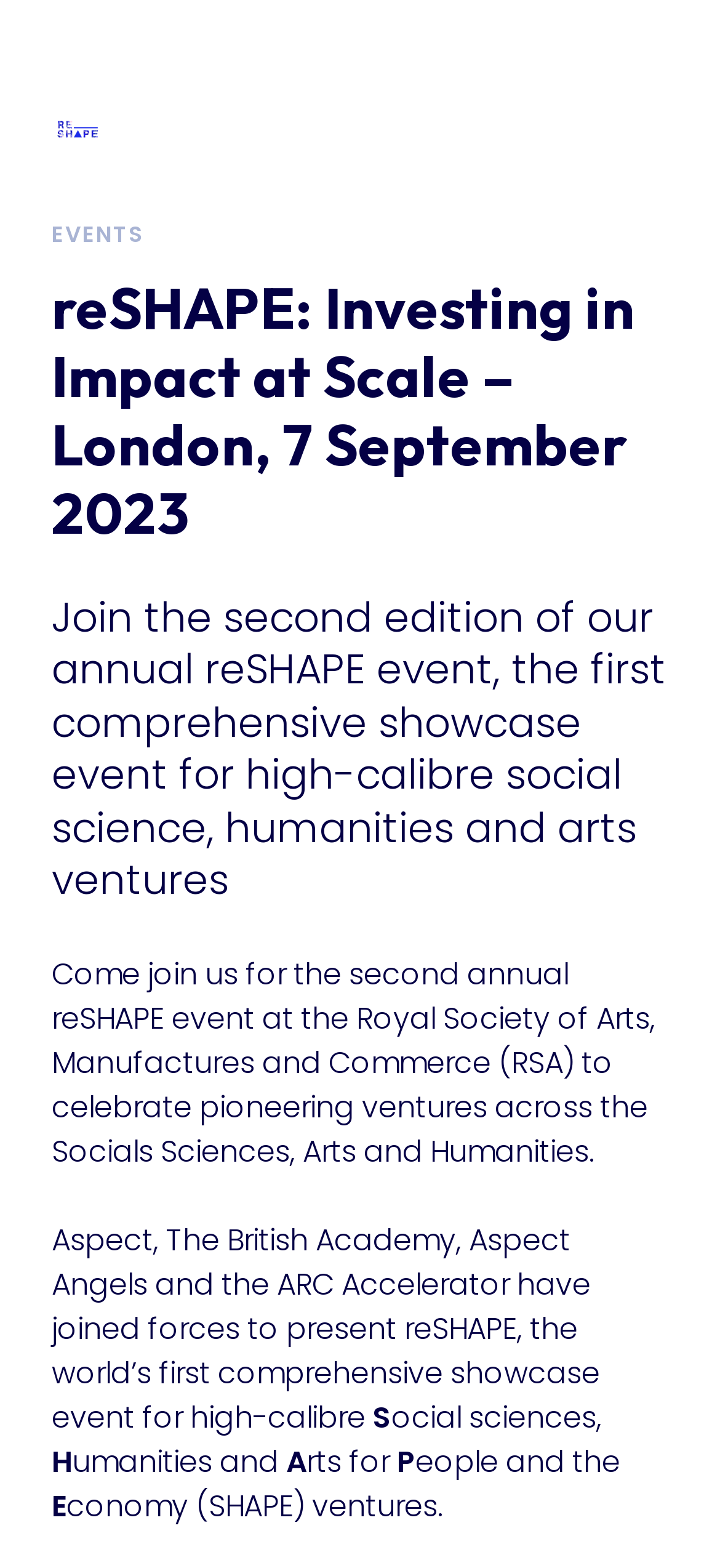What organizations are involved in presenting the reSHAPE event?
Provide a one-word or short-phrase answer based on the image.

Aspect, The British Academy, Aspect Angels, and ARC Accelerator